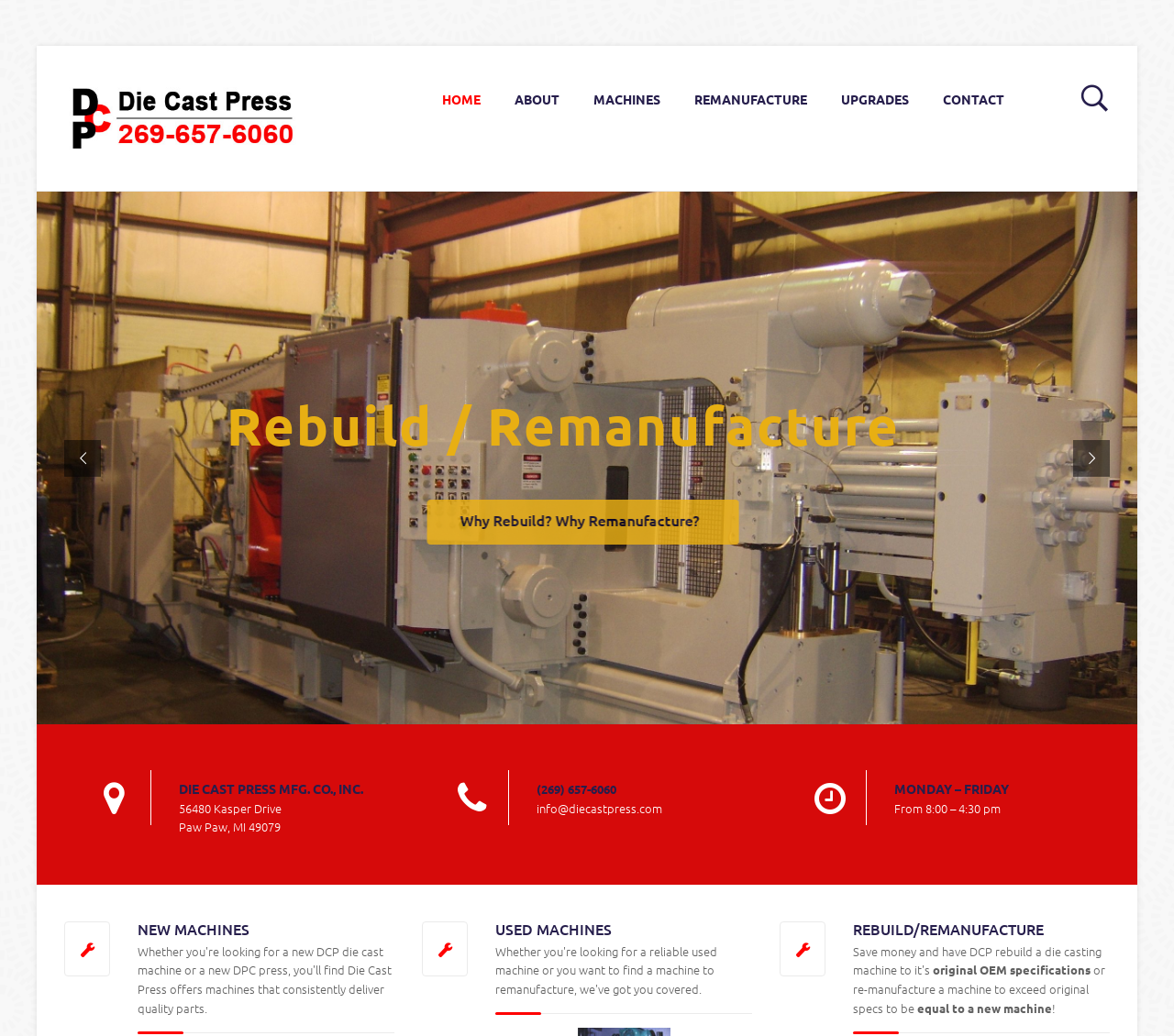What is the company name?
Using the visual information, answer the question in a single word or phrase.

DIE CAST PRESS MFG. CO., INC.